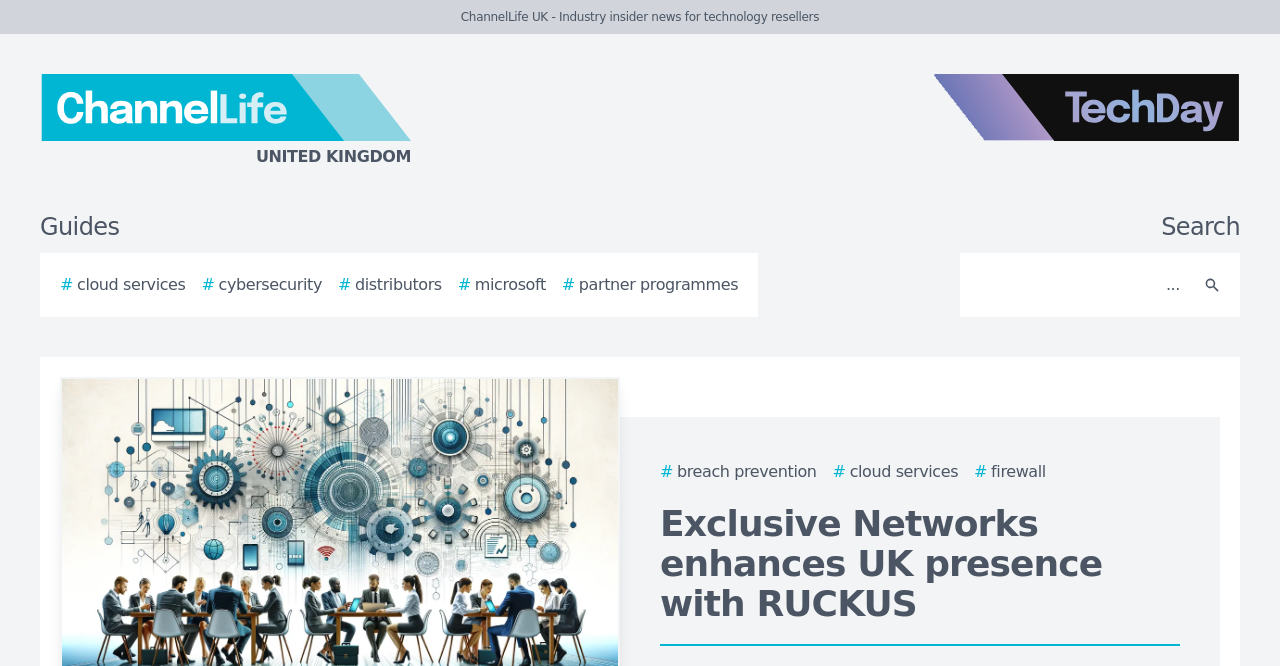How many logos are on the top of the webpage?
Using the visual information, respond with a single word or phrase.

2